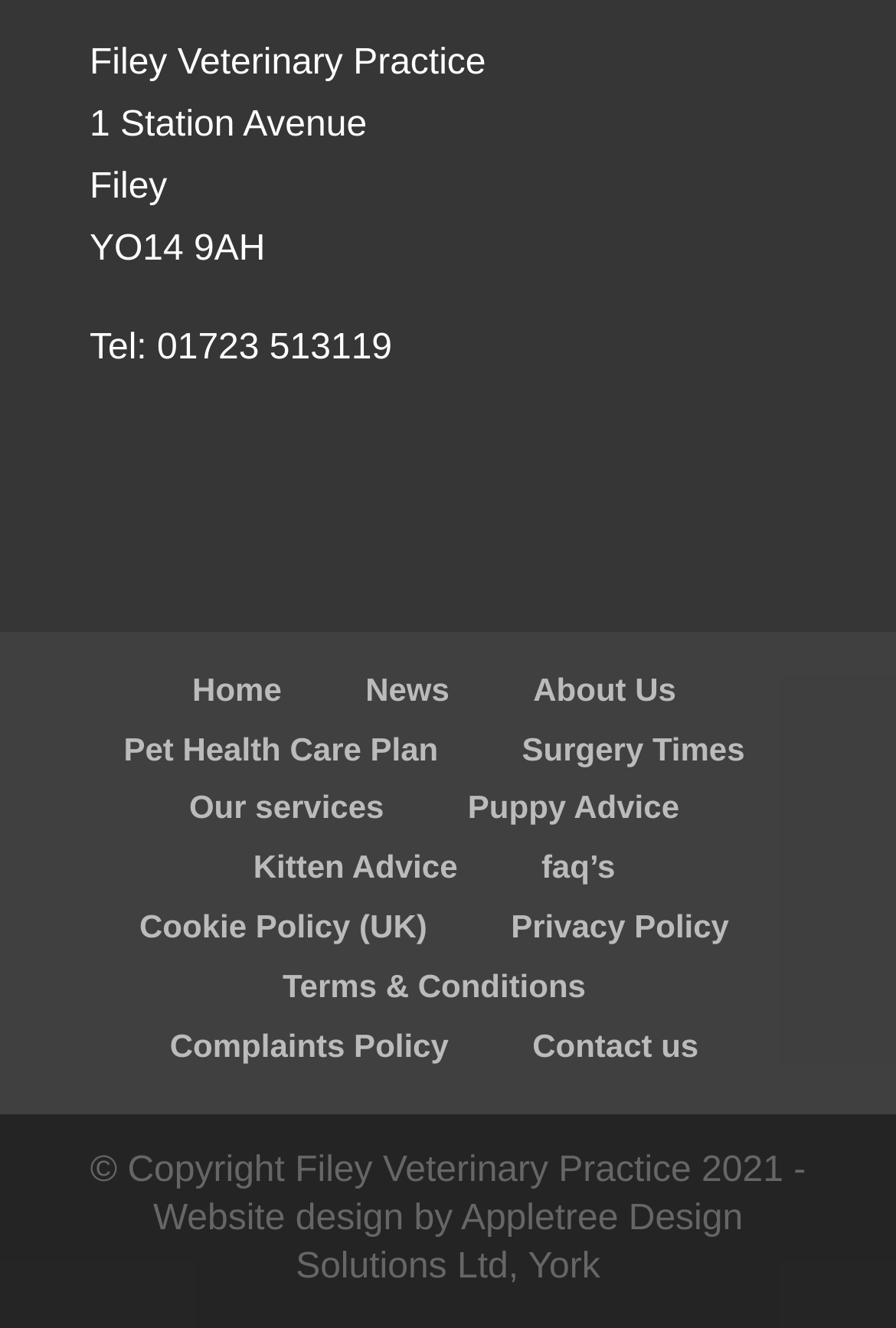Pinpoint the bounding box coordinates of the area that must be clicked to complete this instruction: "go to home page".

[0.215, 0.505, 0.314, 0.533]